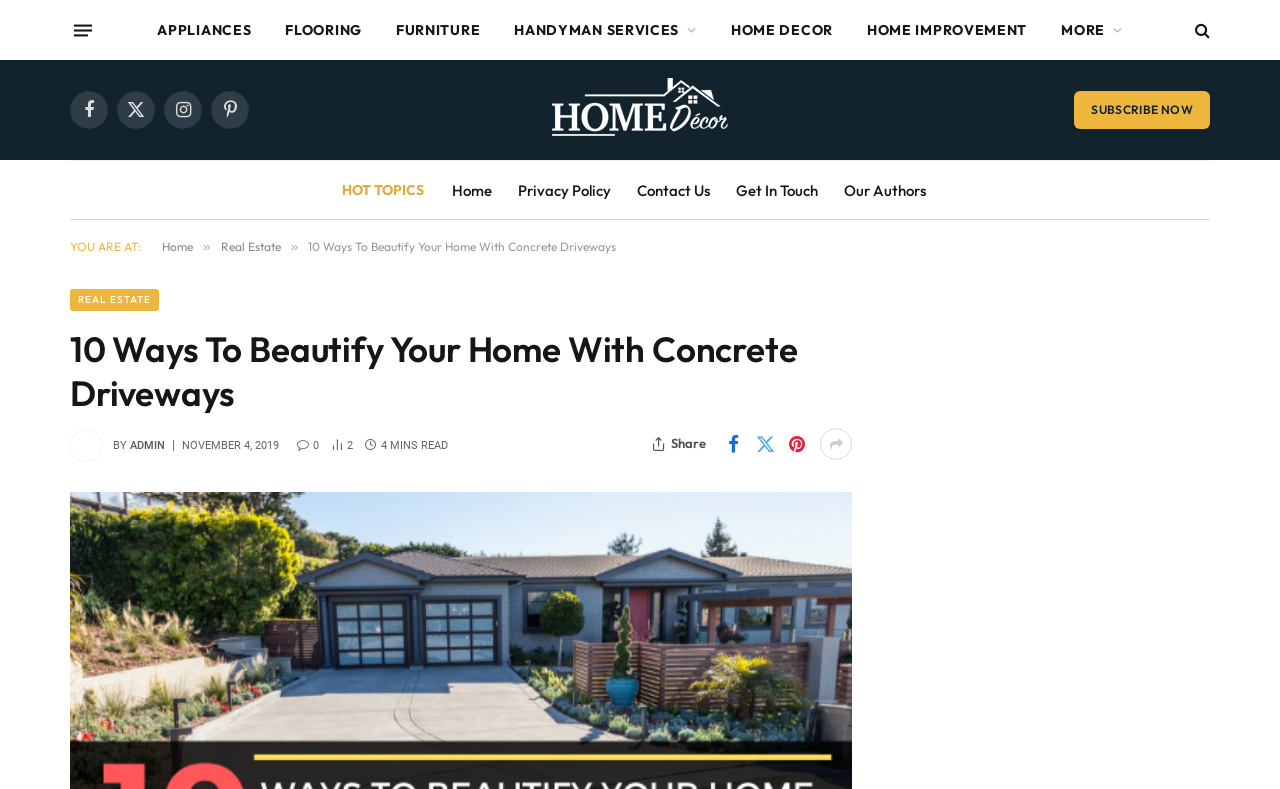Explain the webpage in detail, including its primary components.

The webpage is about "10 Ways To Beautify Your Home With Concrete Driveways" and appears to be a blog or article page. At the top, there is a menu button on the left and a series of links to different categories, including "APPLIANCES", "FLOORING", "FURNITURE", and more, stretching across the top of the page. Below these links, there are social media icons for Facebook, Twitter, Instagram, and Pinterest.

On the right side of the top section, there is a link to "Alternative Look" with an accompanying image, and a "SUBSCRIBE NOW" button. Below this, there is a section with links to "HOT TOPICS" and other pages, including "Home", "Privacy Policy", "Contact Us", and more.

The main content of the page begins with a heading that matches the title of the page, "10 Ways To Beautify Your Home With Concrete Driveways". Below this, there is an image of the author, "admin", and the article's metadata, including the author's name, the date "NOVEMBER 4, 2019", and the number of article views. The article's content is not explicitly described, but it appears to be a listicle with a estimated reading time of "4 MINS READ".

At the bottom of the article, there are social media sharing links and a "Share" button. The page also has a breadcrumb navigation section that shows the current page's location, with links to "Home" and "Real Estate".